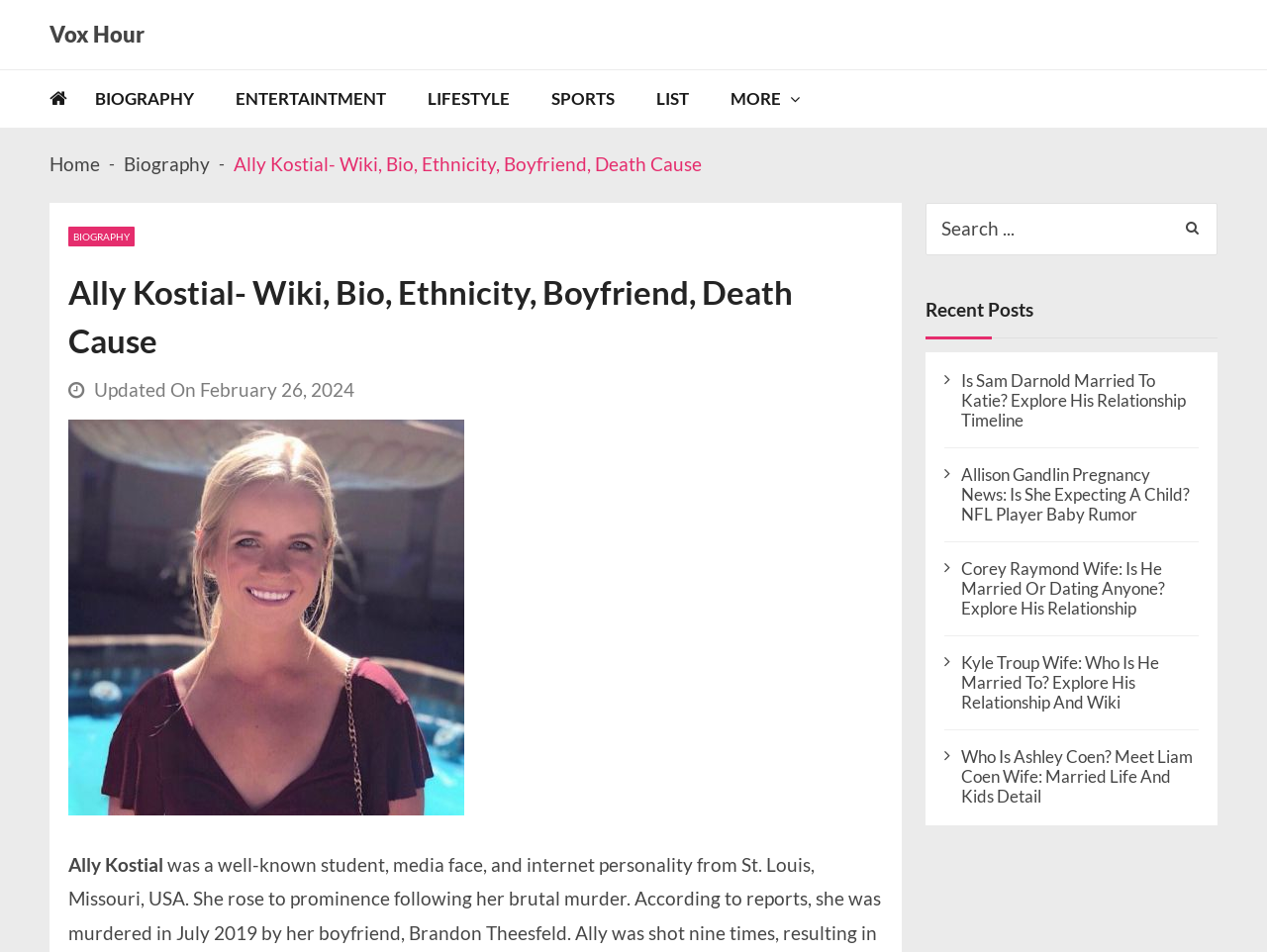Please examine the image and provide a detailed answer to the question: How many categories are available in the navigation menu?

The navigation menu has 5 categories: Home, Biography, Entertainment, Lifestyle, and Sports, which can be seen from the links 'Home', 'Biography', 'ENTERTAINTMENT', 'LIFESTYLE', and 'SPORTS'.